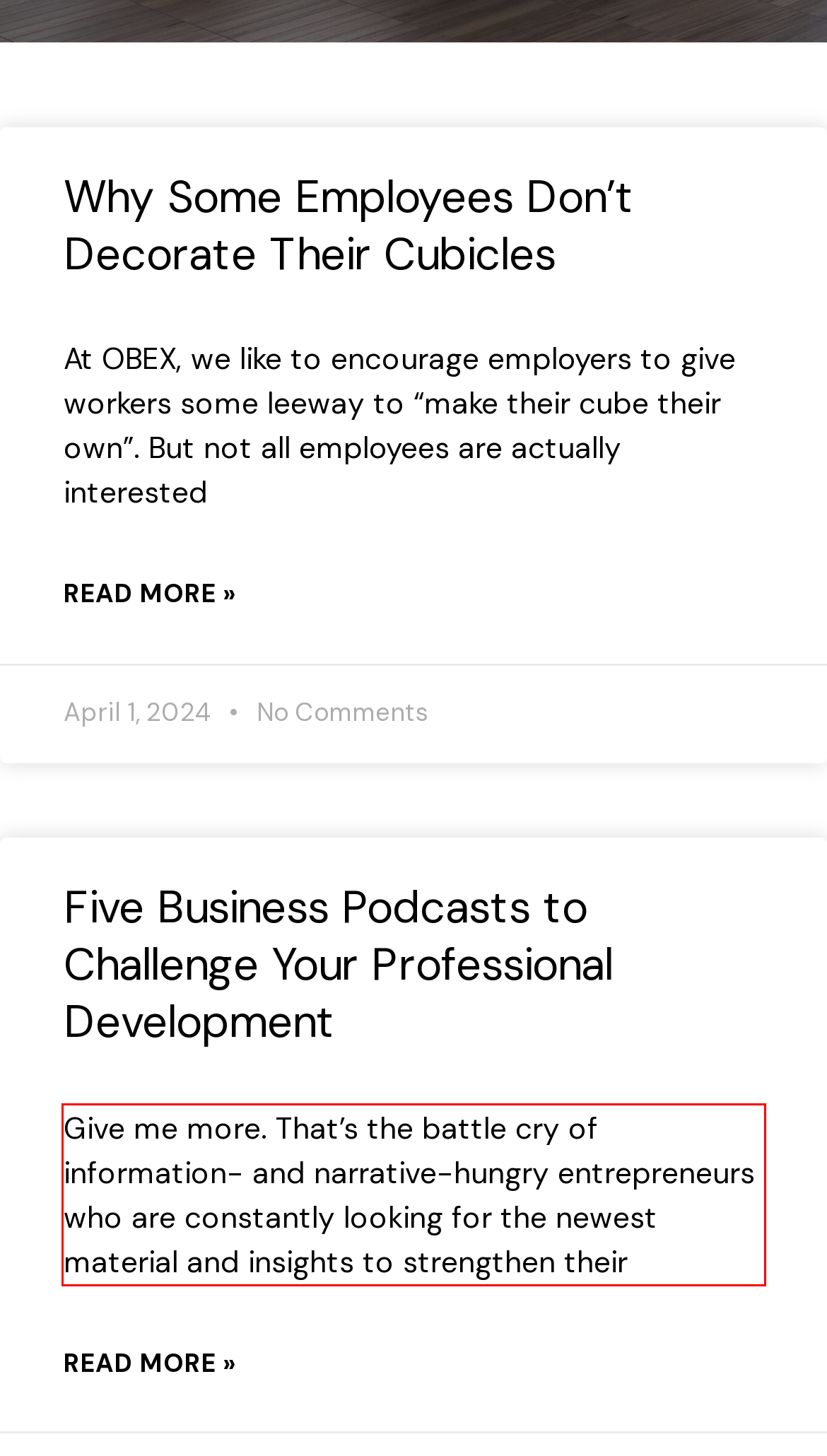Identify the red bounding box in the webpage screenshot and perform OCR to generate the text content enclosed.

Give me more. That’s the battle cry of information- and narrative-hungry entrepreneurs who are constantly looking for the newest material and insights to strengthen their